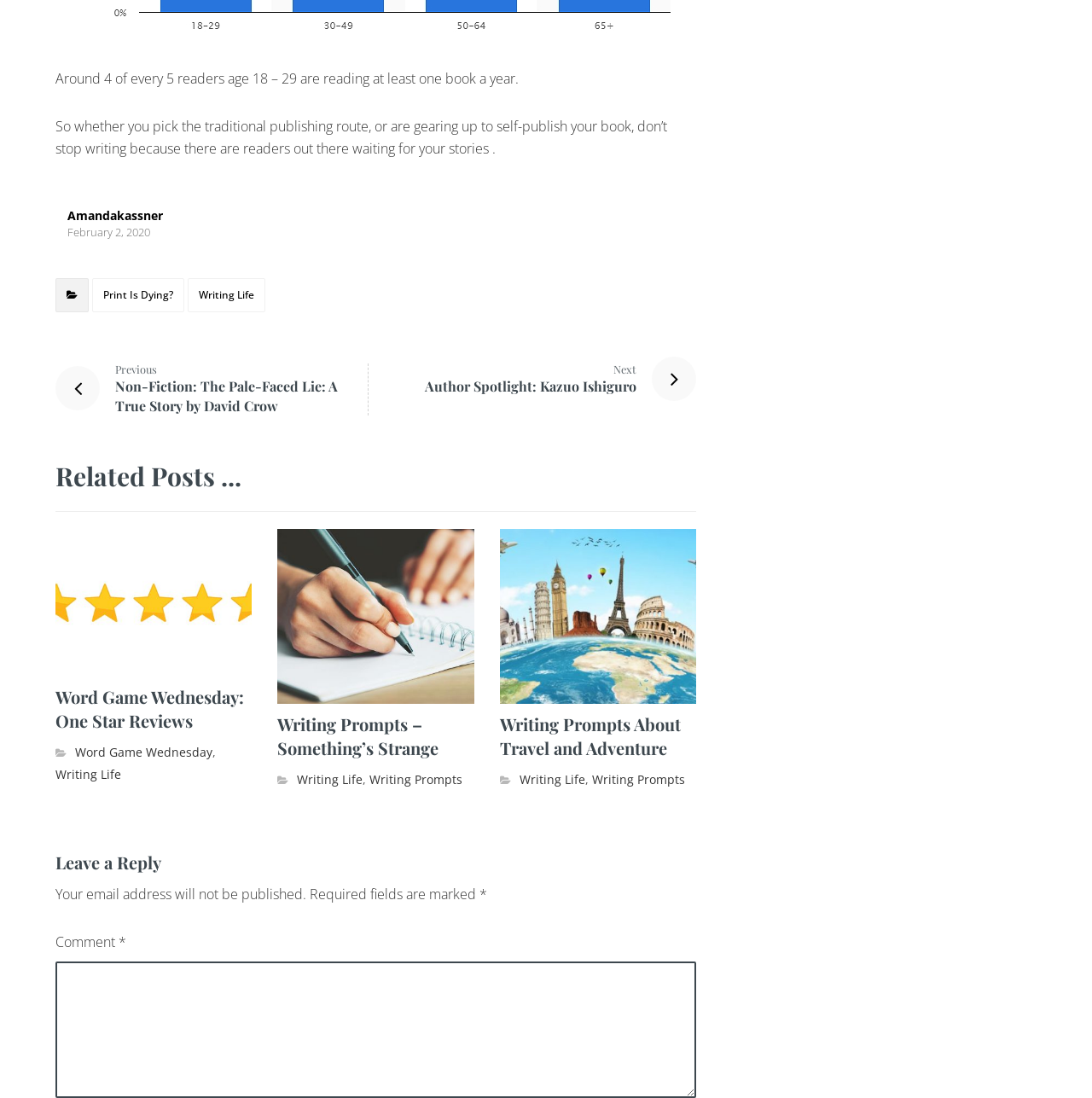How many links are there in the first article? Based on the image, give a response in one word or a short phrase.

2